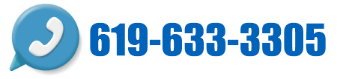What is the possible purpose of the provided phone number?
Answer the question with detailed information derived from the image.

The phone number is likely a point of communication for services, possibly related to mobility aids or elderly assistance, aligning with the broader theme of supporting seniors and promoting easy mobility.